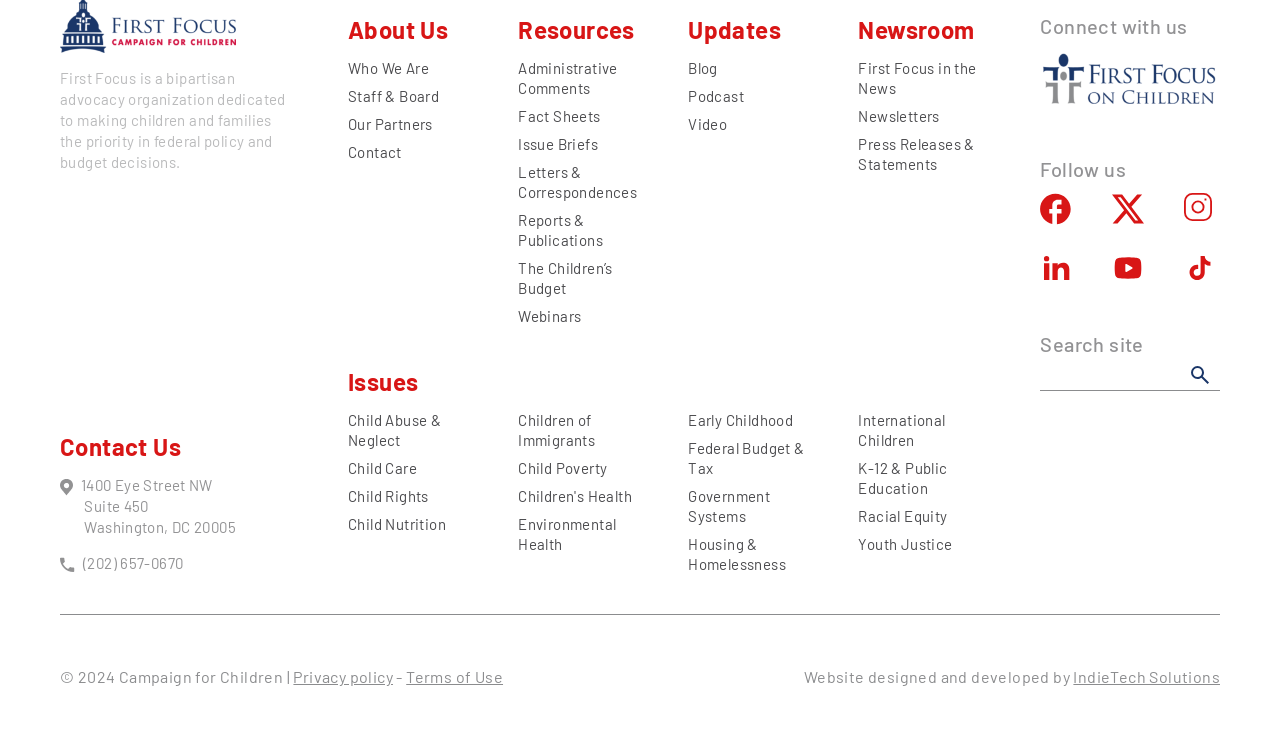How many issues are listed in the footer?
Please provide a comprehensive answer based on the contents of the image.

I counted the number of link elements with IDs 1075-1090, which are located in the footer section of the page and represent different issues that the organization focuses on.